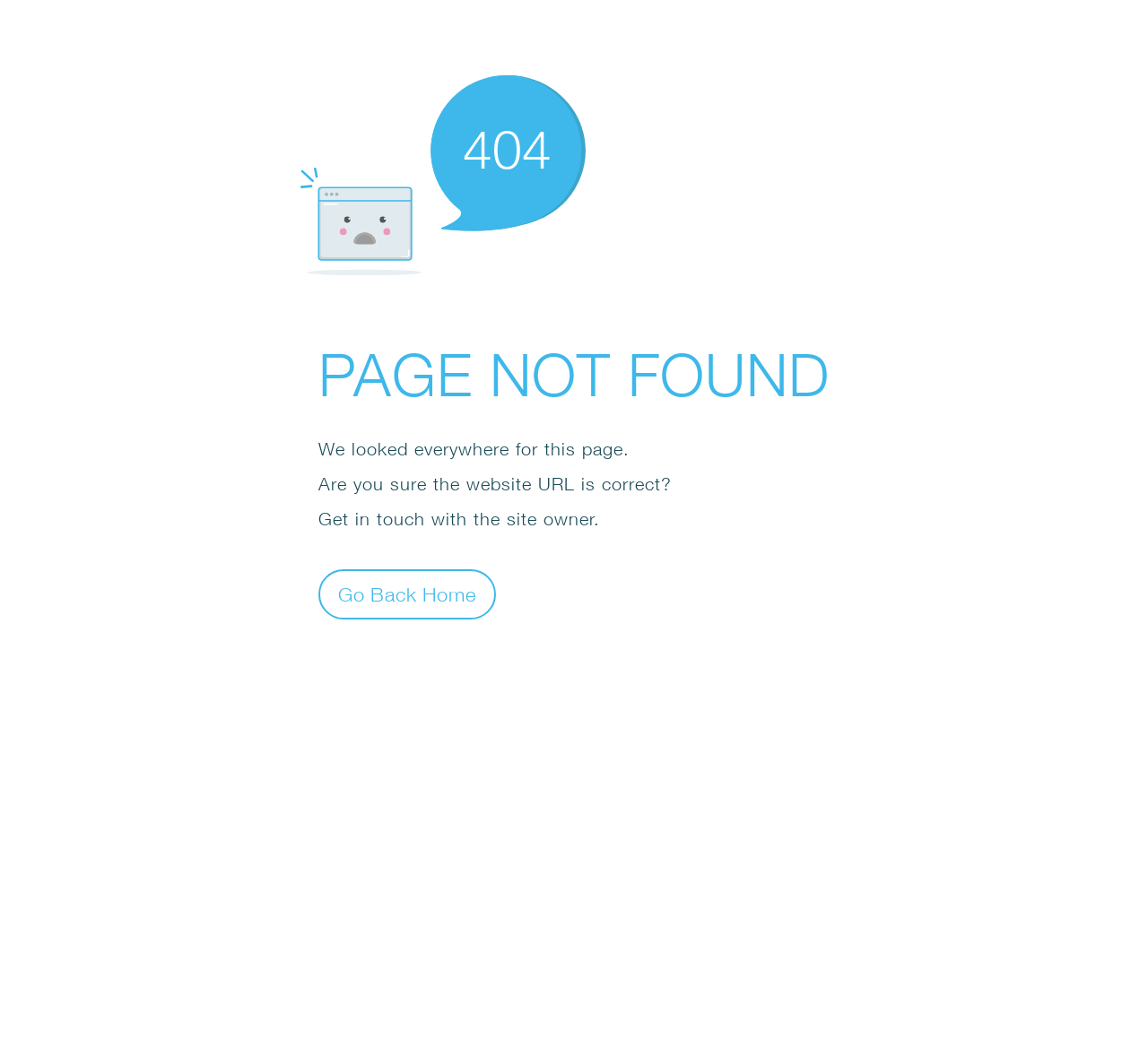How many sentences are there in the error message?
Offer a detailed and full explanation in response to the question.

There are three sentences in the error message, which are 'We looked everywhere for this page.', 'Are you sure the website URL is correct?', and 'Get in touch with the site owner.'.